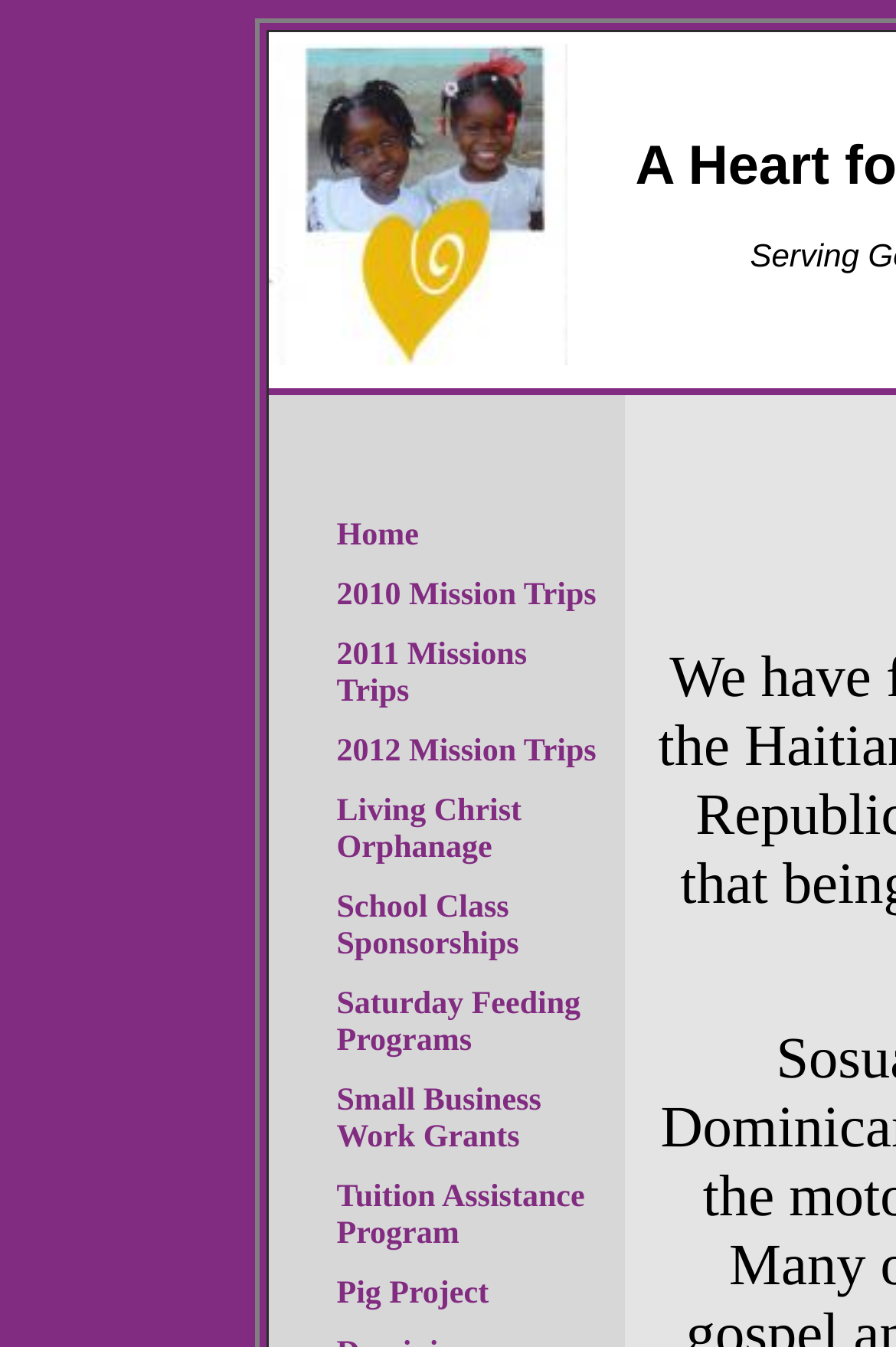Please provide the bounding box coordinates for the UI element as described: "Living Christ Orphanage". The coordinates must be four floats between 0 and 1, represented as [left, top, right, bottom].

[0.376, 0.59, 0.582, 0.643]